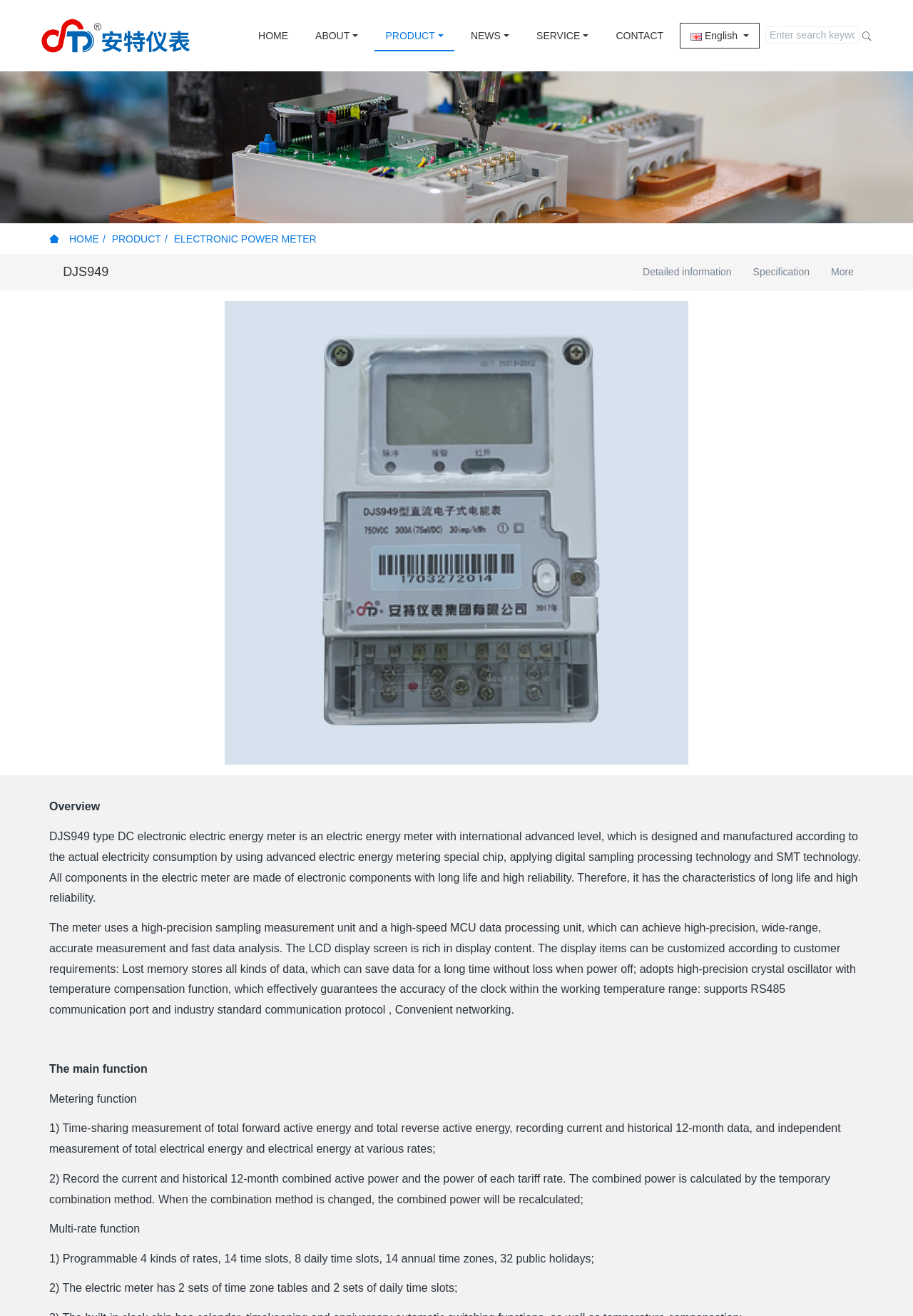Using the description "name="searchword" placeholder="Enter search keywords!"", locate and provide the bounding box of the UI element.

[0.838, 0.02, 0.941, 0.033]